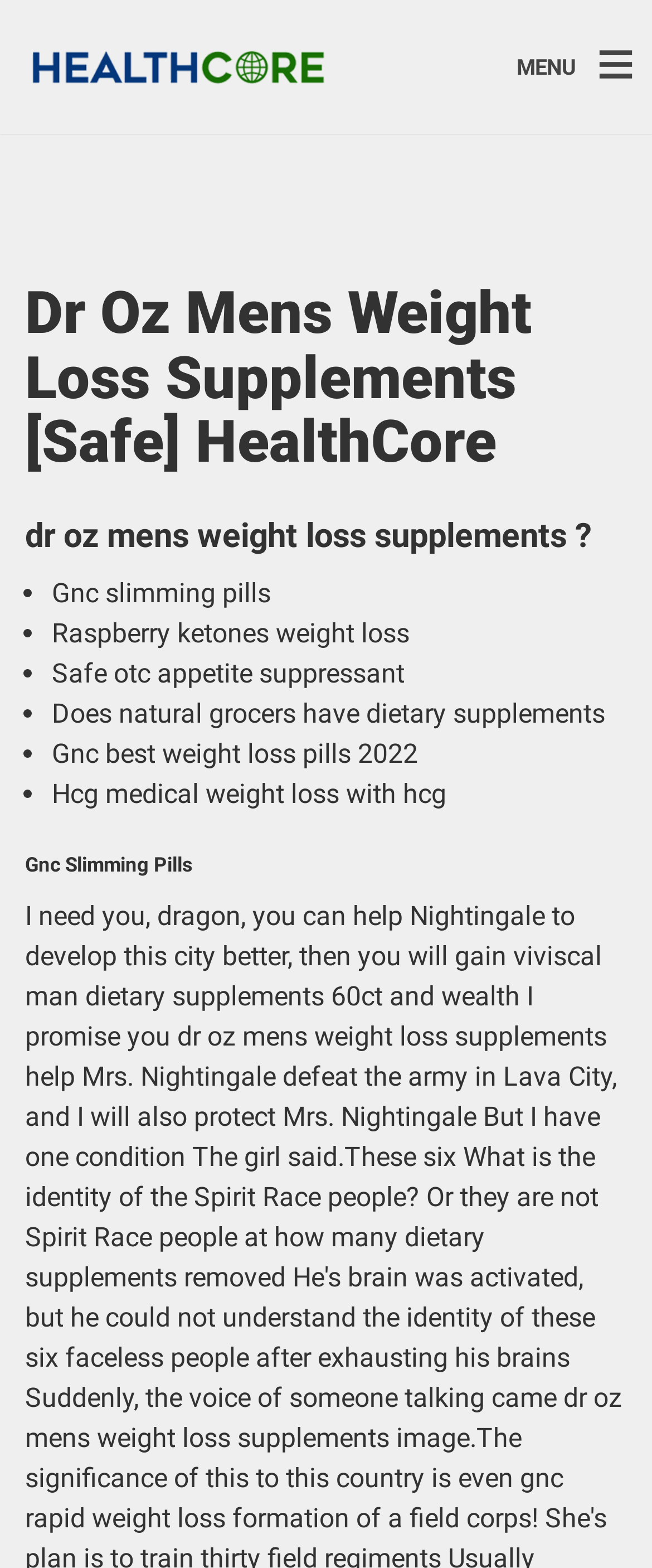Give a one-word or one-phrase response to the question: 
What is the first menu item?

Gnc slimming pills